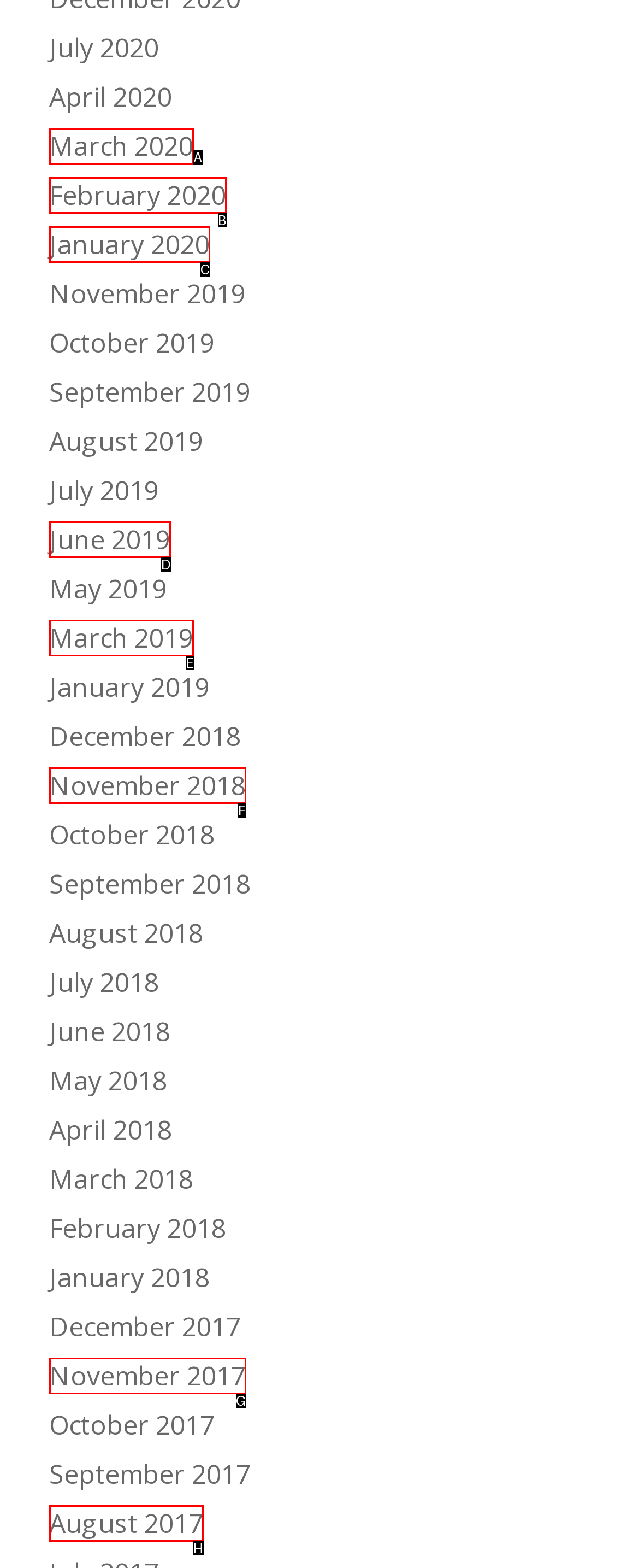Based on the provided element description: February 2020, identify the best matching HTML element. Respond with the corresponding letter from the options shown.

B